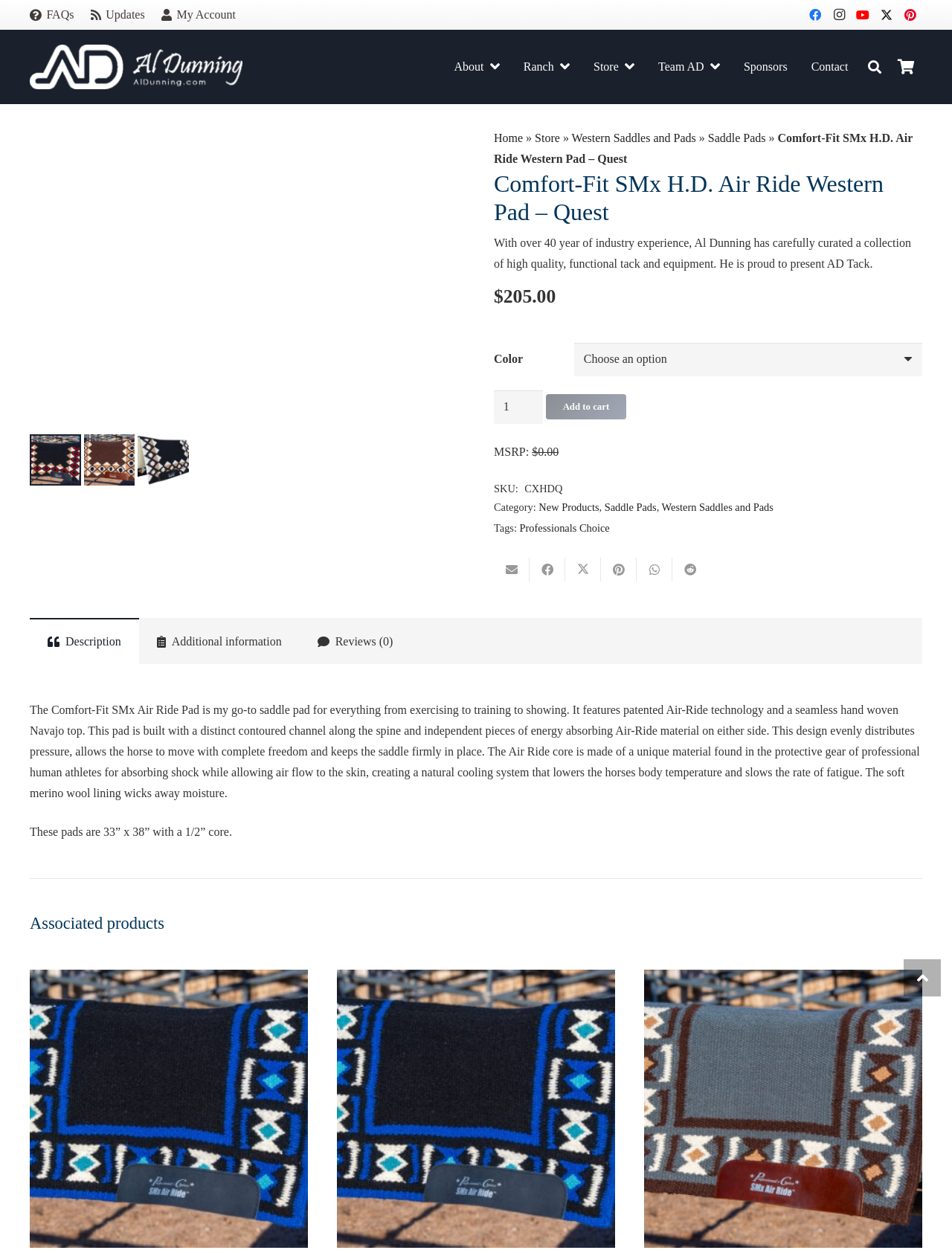Answer this question in one word or a short phrase: What is the price of the product?

$205.00